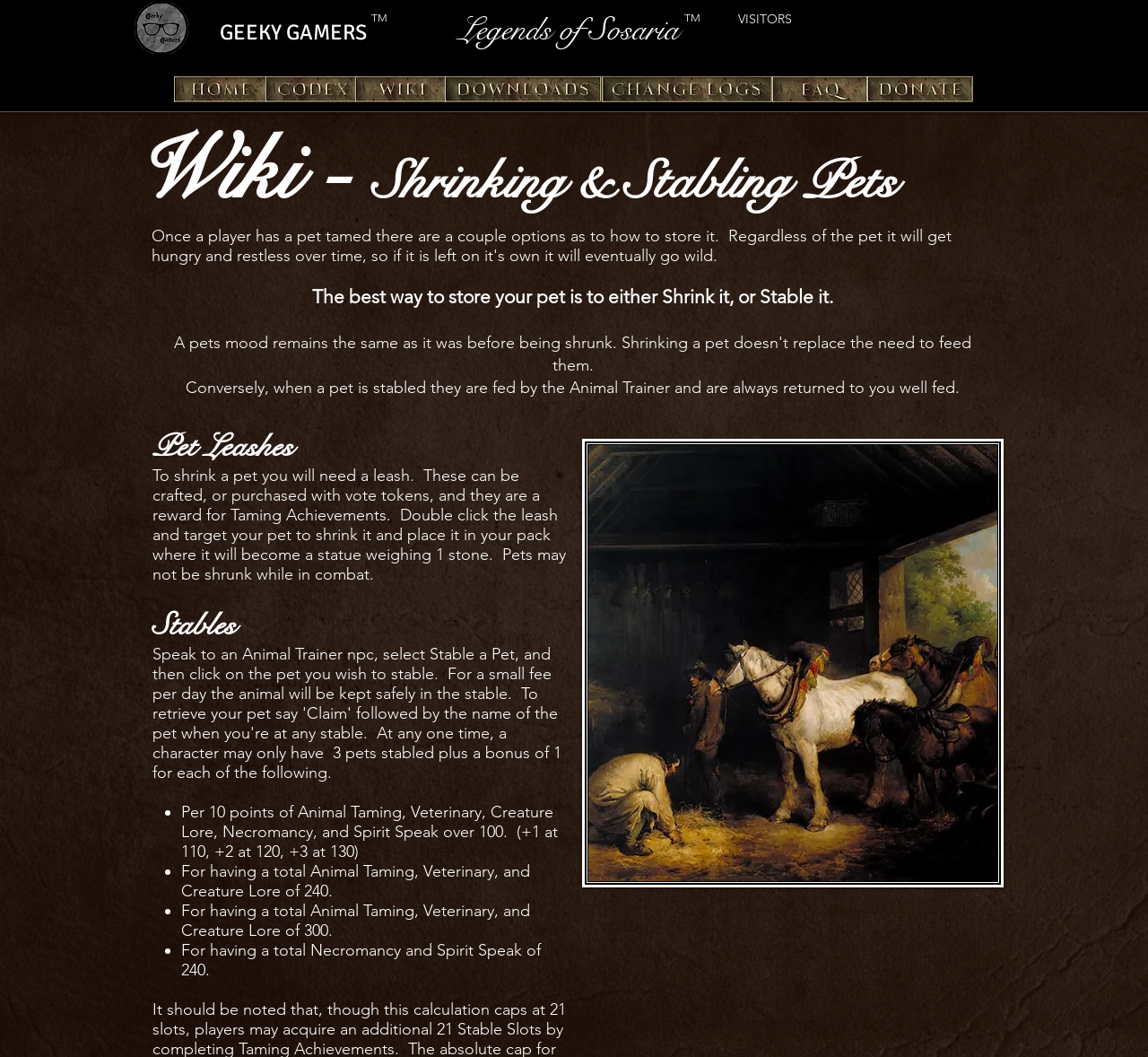Given the content of the image, can you provide a detailed answer to the question?
What is needed to shrink a pet?

According to the webpage, a leash is required to shrink a pet, which can be crafted or purchased with vote tokens, and is also a reward for Taming Achievements.